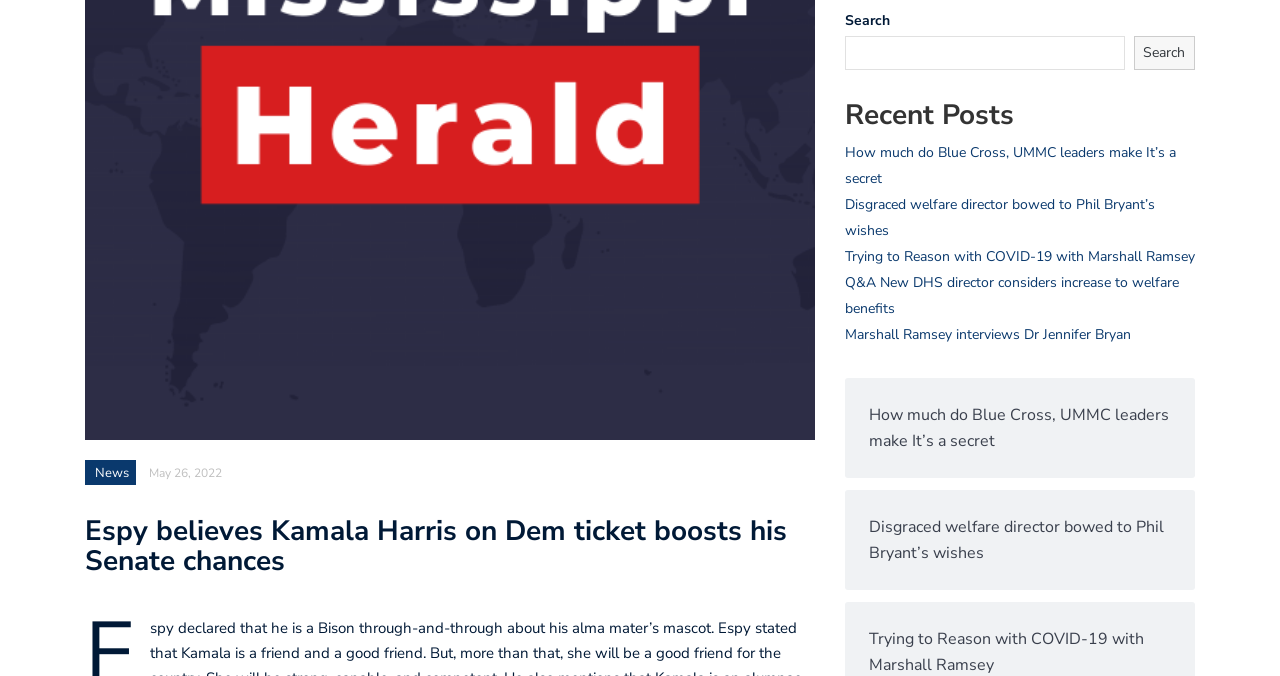Identify the bounding box coordinates for the UI element described as: "News". The coordinates should be provided as four floats between 0 and 1: [left, top, right, bottom].

[0.074, 0.686, 0.101, 0.713]